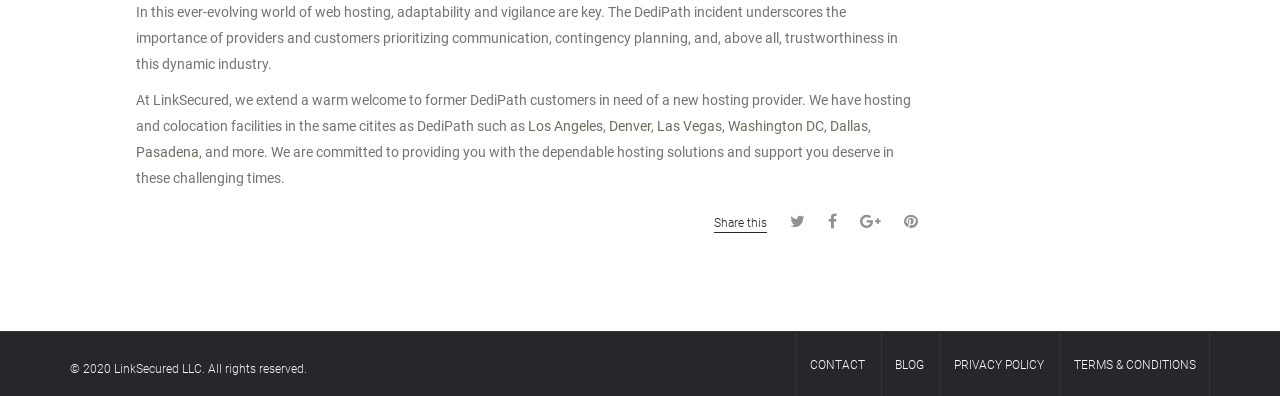Given the webpage screenshot and the description, determine the bounding box coordinates (top-left x, top-left y, bottom-right x, bottom-right y) that define the location of the UI element matching this description: Terms & Conditions

[0.839, 0.904, 0.934, 0.939]